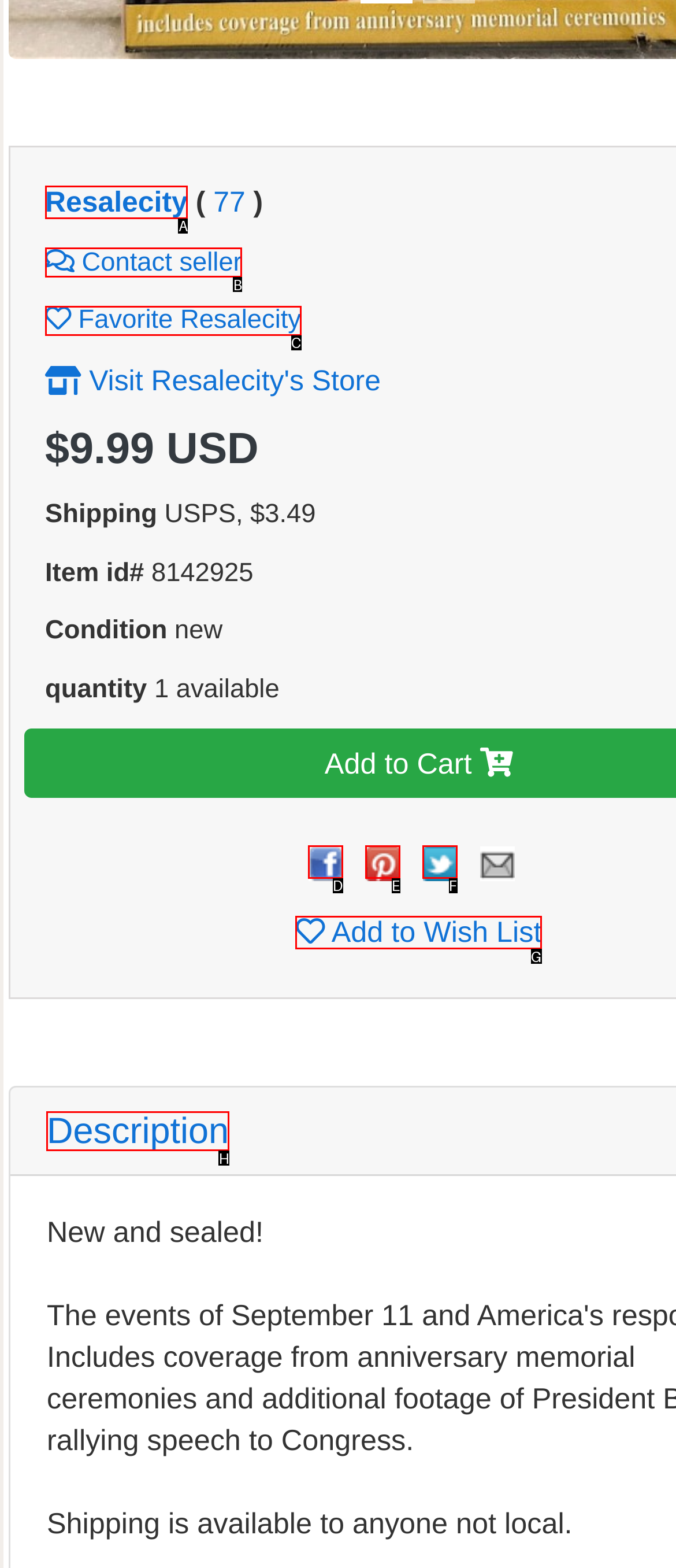Select the UI element that should be clicked to execute the following task: View Reporter Might Have Identified The Creator Of The Trojan Virus For Macs article
Provide the letter of the correct choice from the given options.

None